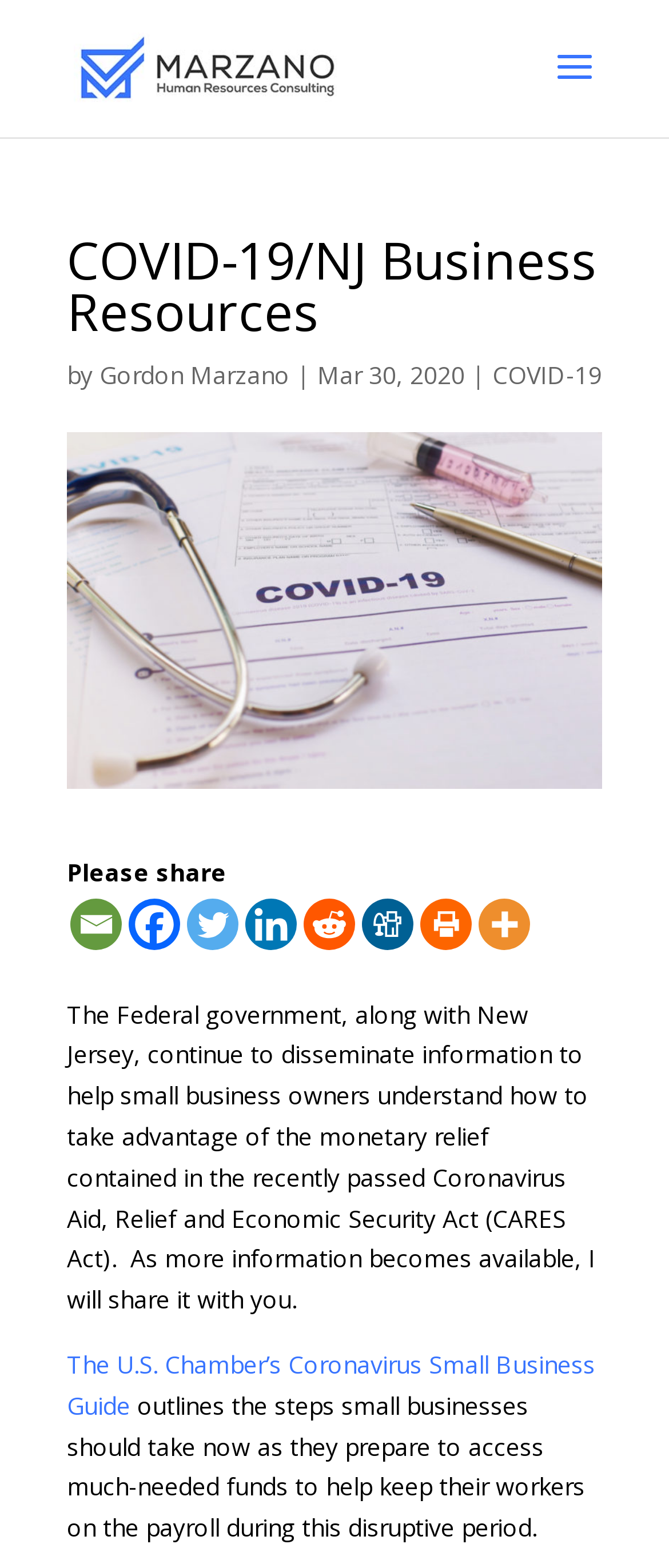Who is the author of the article?
Please respond to the question with a detailed and thorough explanation.

The author's name is mentioned in the webpage content, specifically in the section that says 'by Gordon Marzano'.